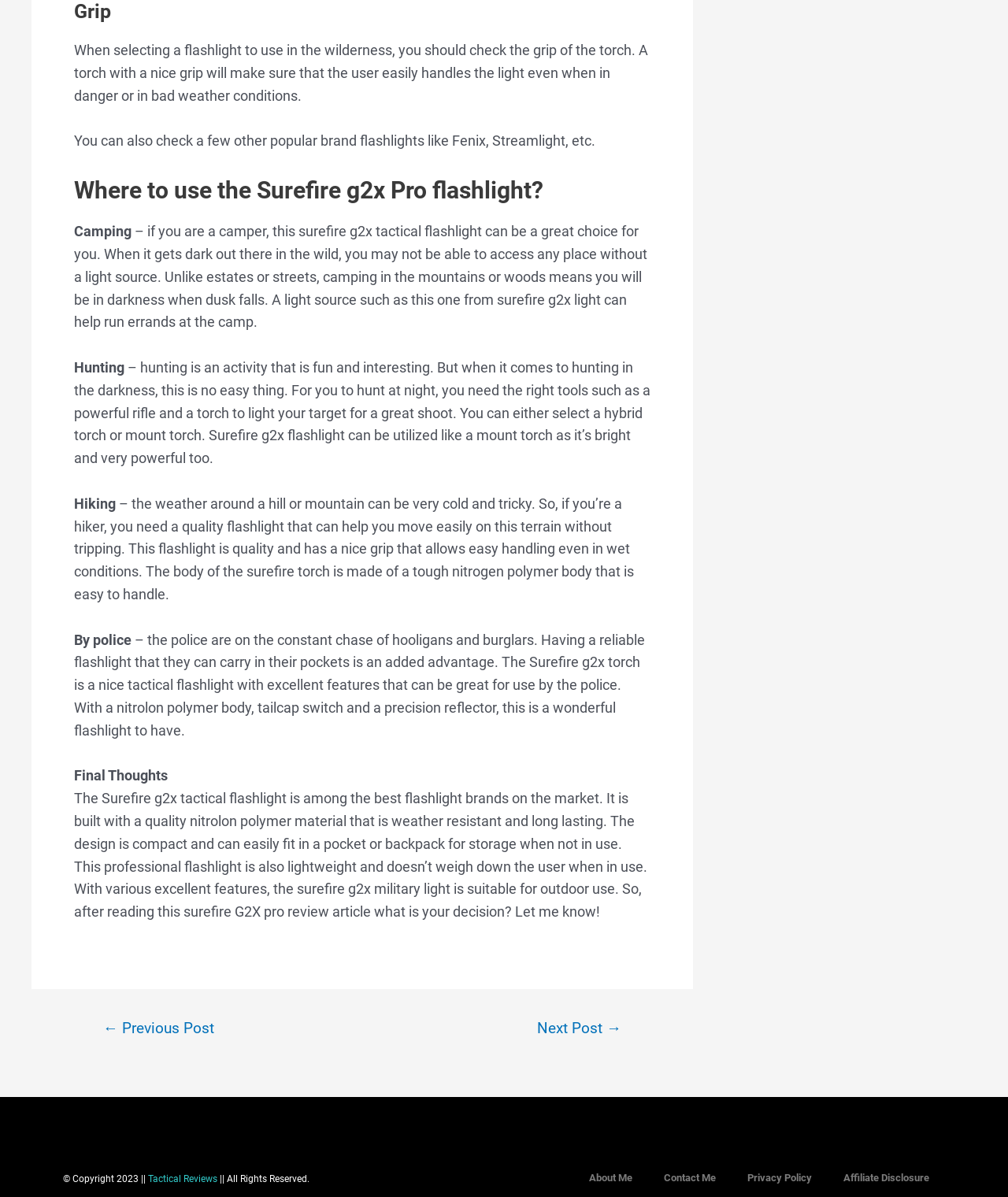Pinpoint the bounding box coordinates of the clickable area necessary to execute the following instruction: "contact the author". The coordinates should be given as four float numbers between 0 and 1, namely [left, top, right, bottom].

[0.643, 0.969, 0.726, 0.999]